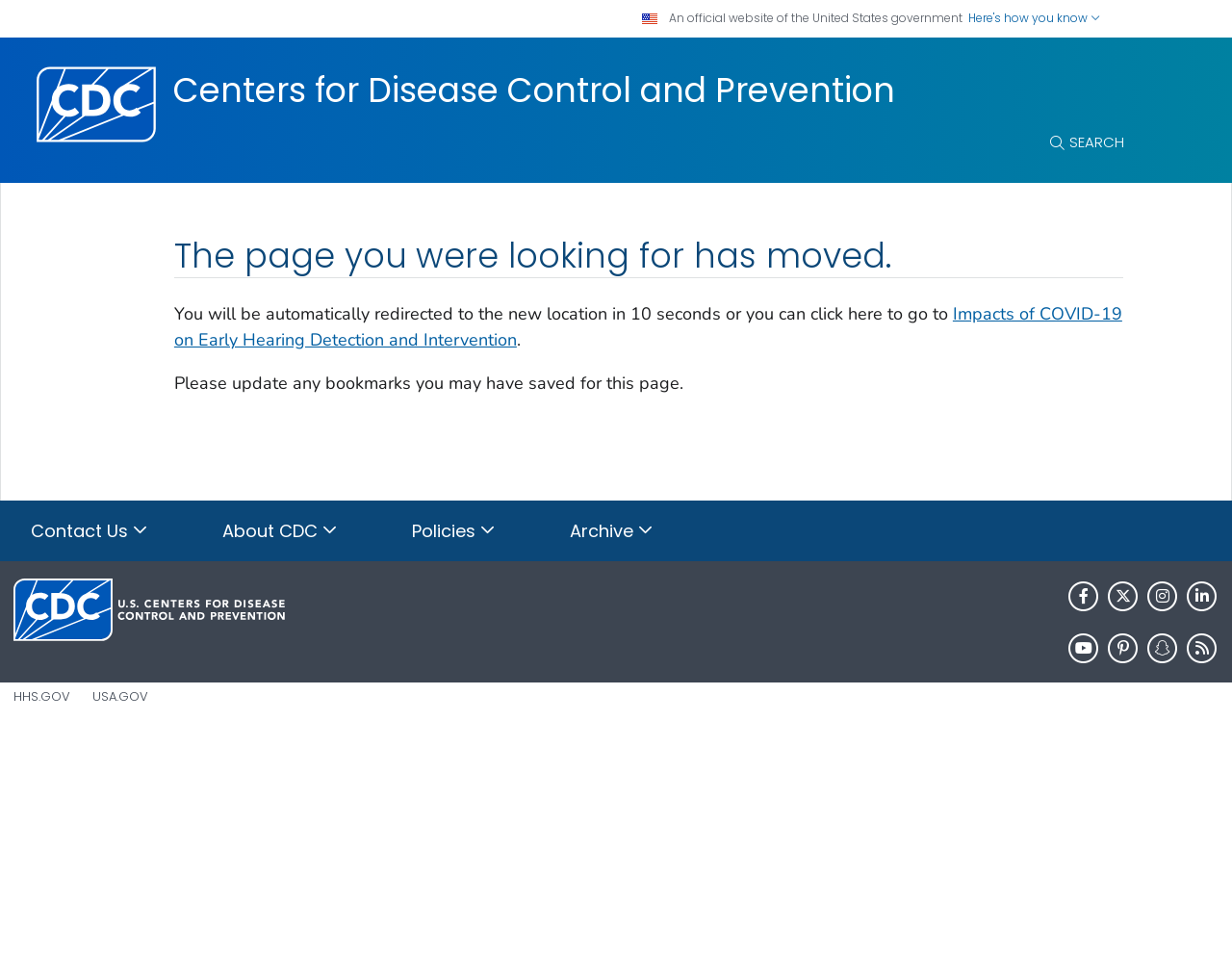Can you pinpoint the bounding box coordinates for the clickable element required for this instruction: "Contact Us"? The coordinates should be four float numbers between 0 and 1, i.e., [left, top, right, bottom].

[0.011, 0.512, 0.134, 0.574]